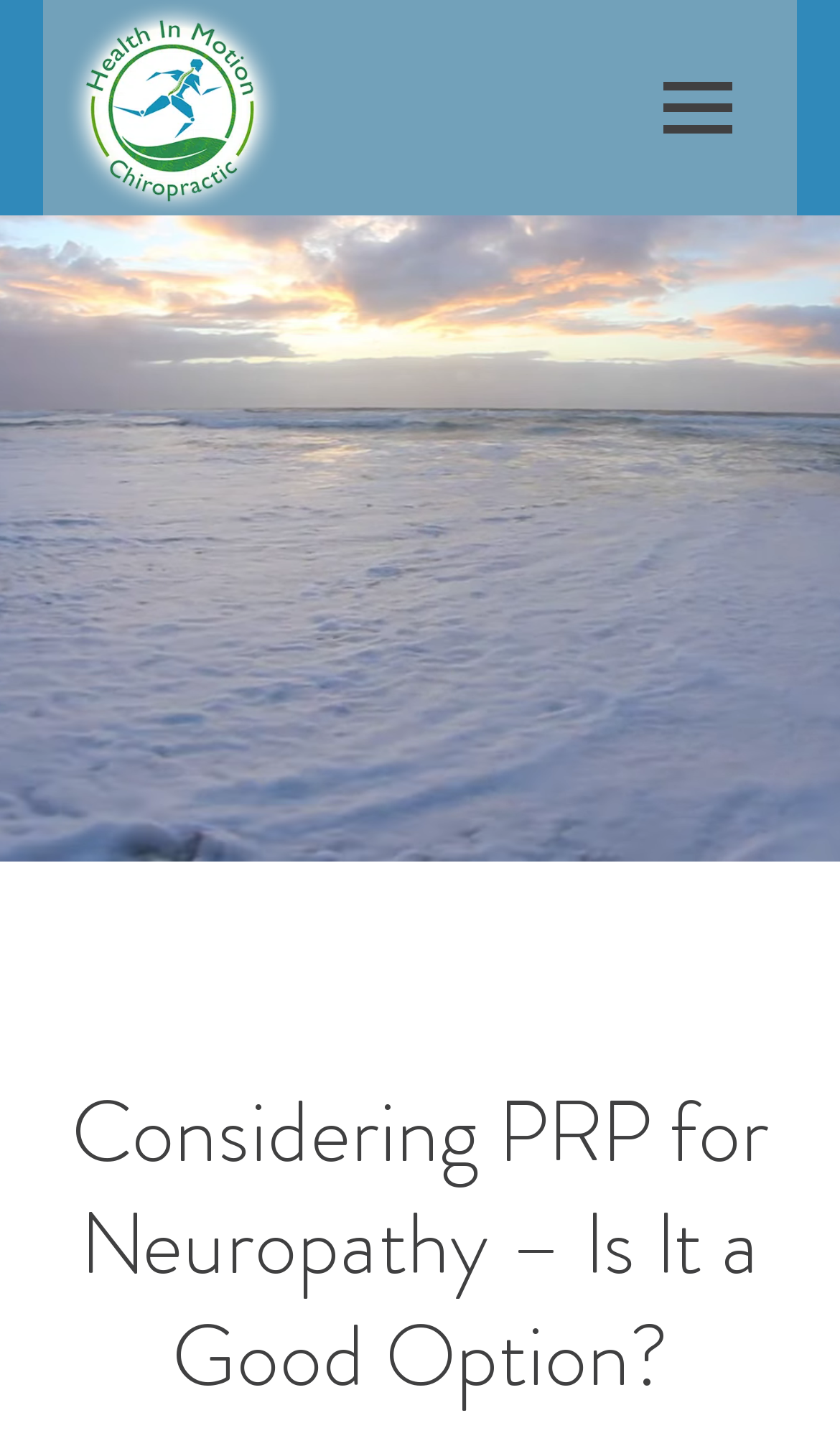Determine the bounding box coordinates for the UI element matching this description: "aria-label="Open Menu"".

[0.79, 0.05, 0.872, 0.098]